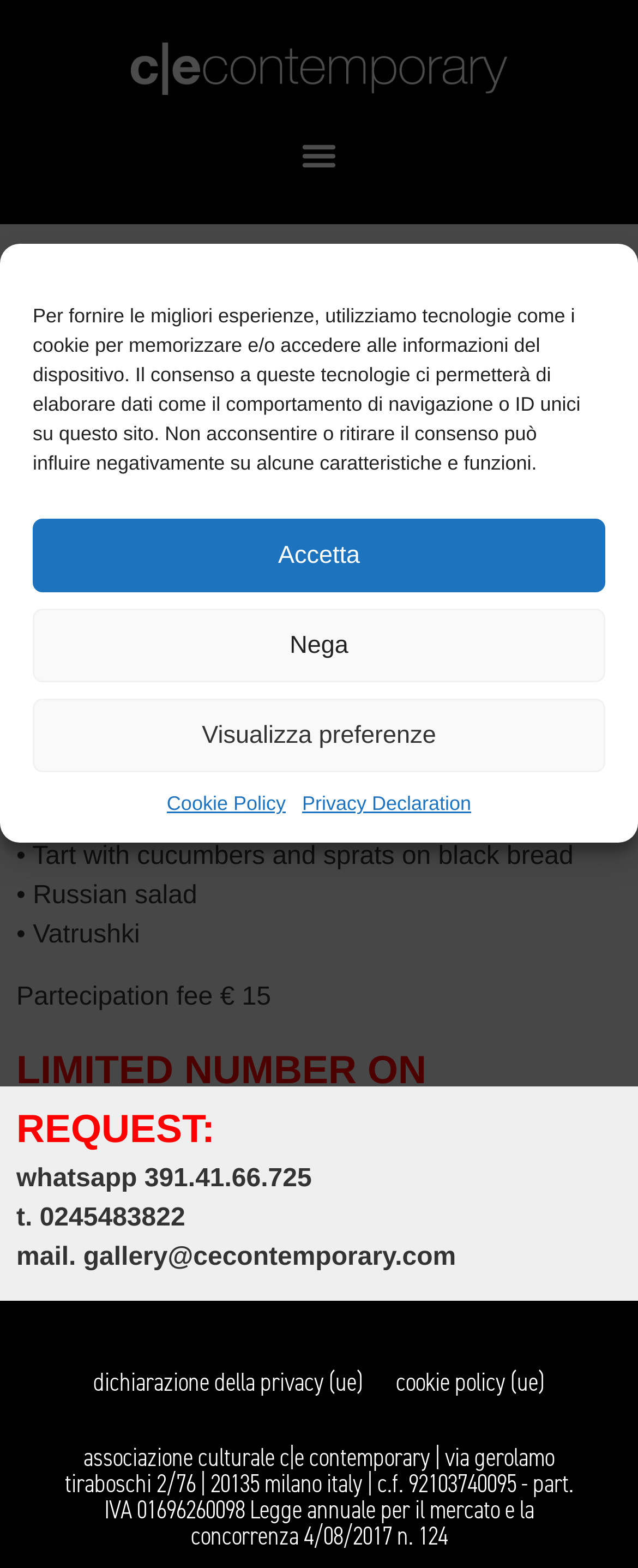Identify the bounding box coordinates of the section that should be clicked to achieve the task described: "Send an email to the gallery".

[0.026, 0.793, 0.715, 0.81]